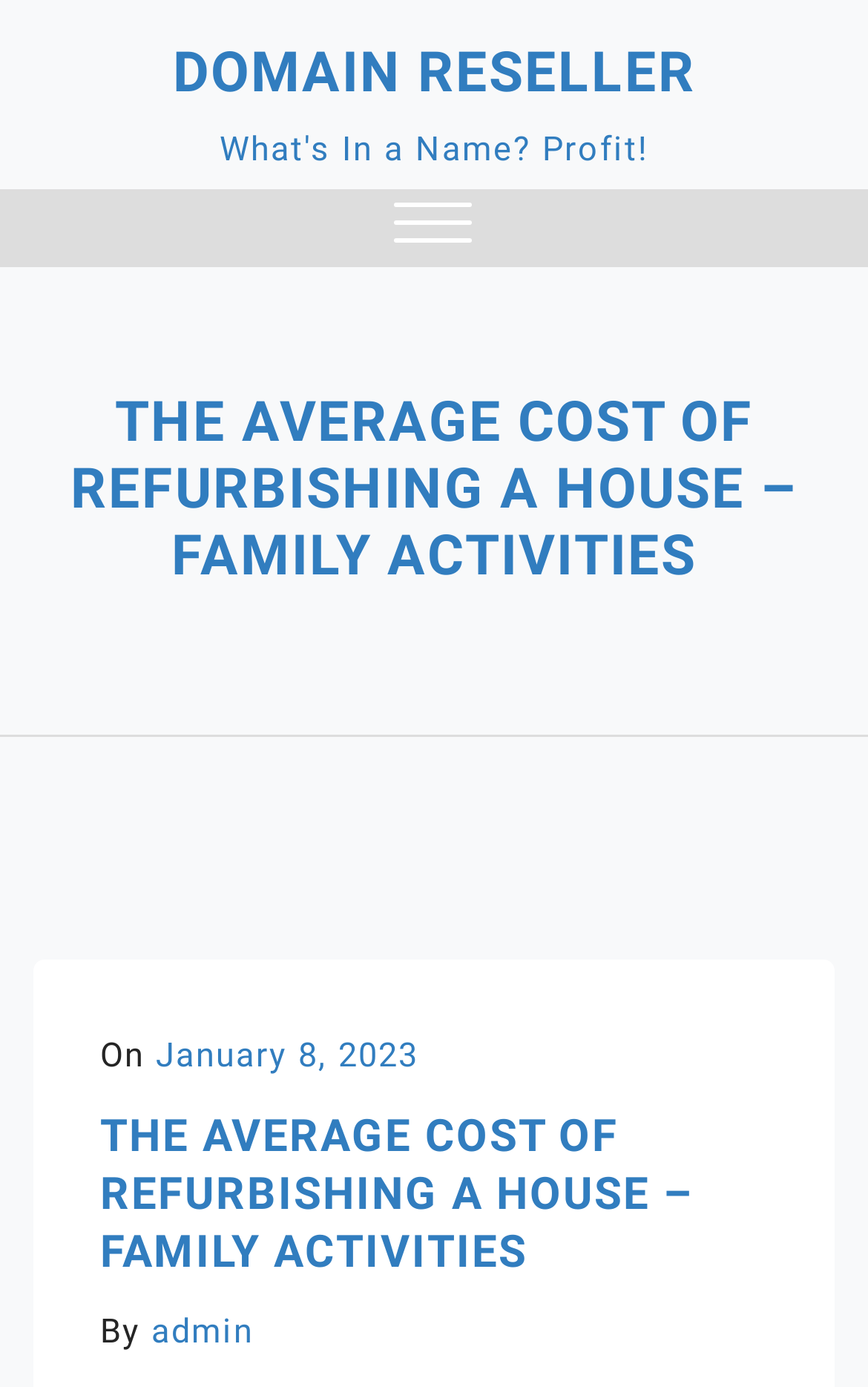Determine the bounding box for the UI element that matches this description: "MENU".

[0.454, 0.136, 0.544, 0.193]